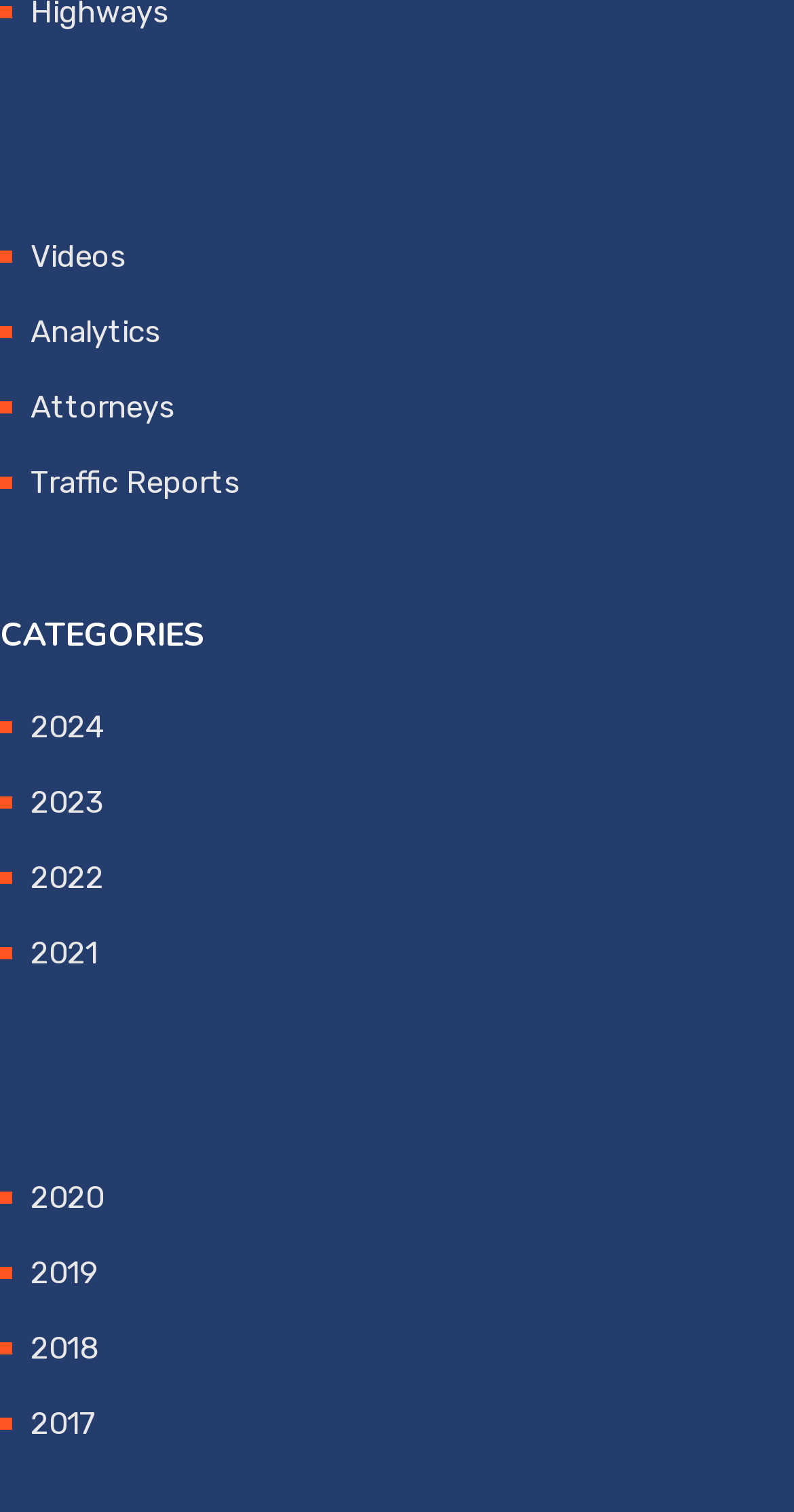Can you determine the bounding box coordinates of the area that needs to be clicked to fulfill the following instruction: "Click on 2019"?

[0.038, 0.83, 0.123, 0.854]